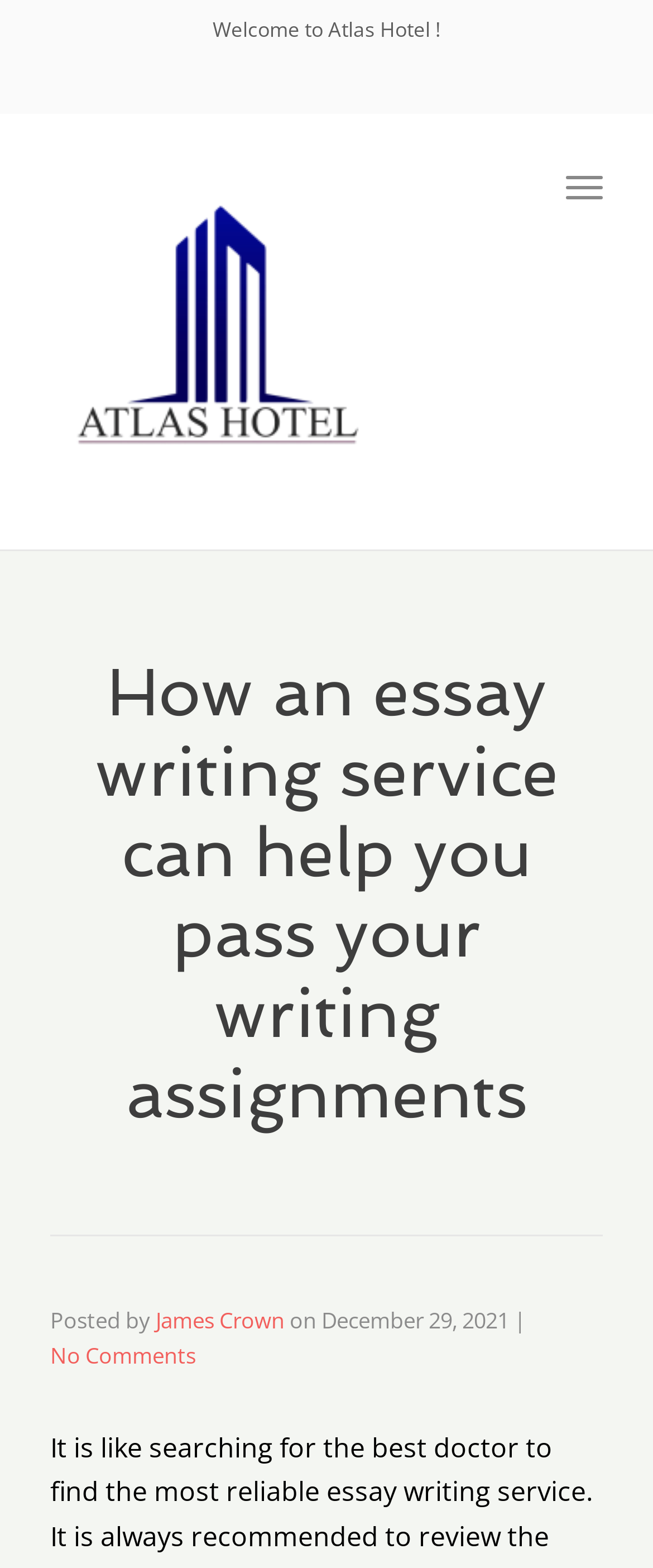Extract the text of the main heading from the webpage.

How an essay writing service can help you pass your writing assignments